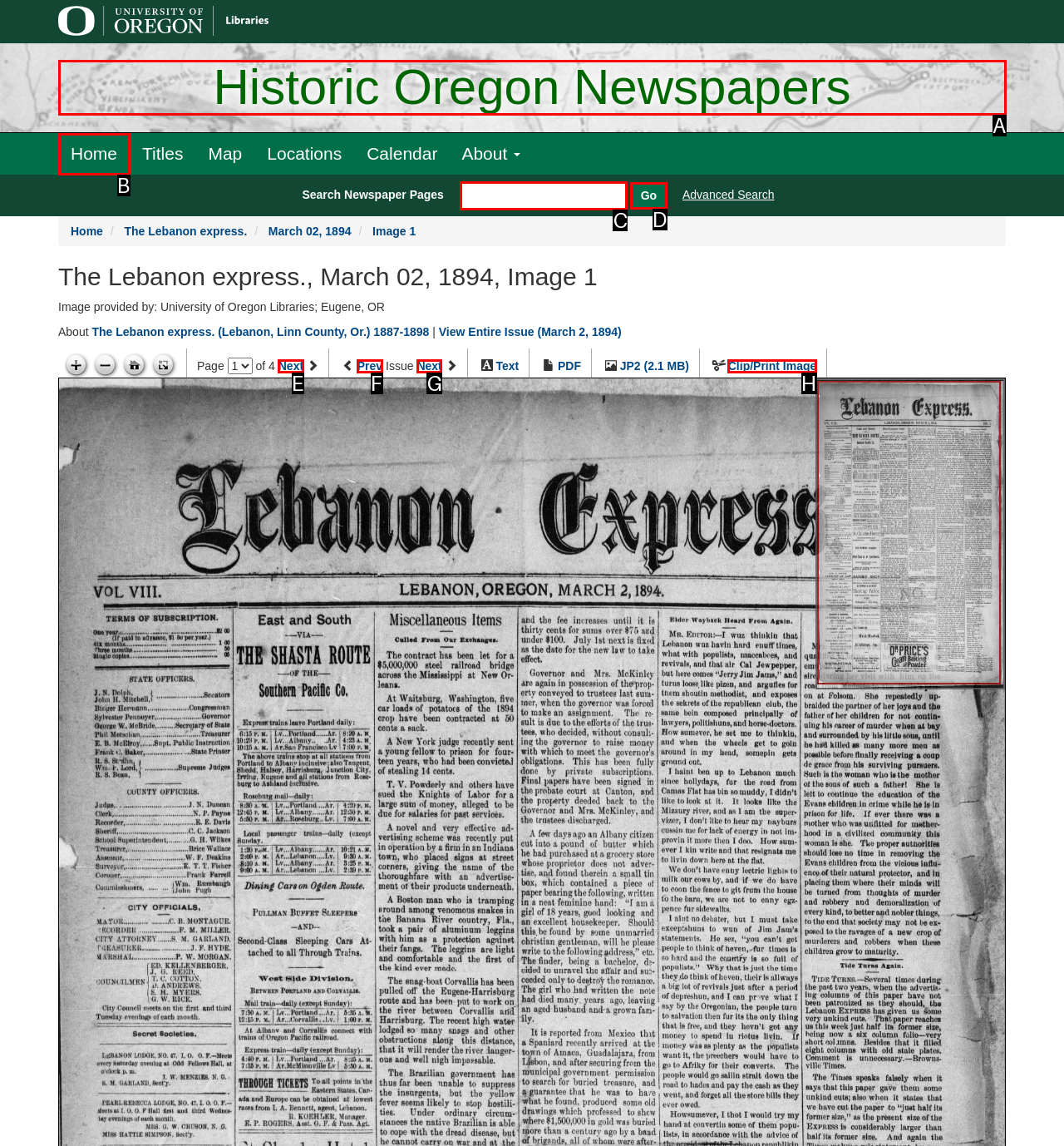What letter corresponds to the UI element described here: parent_node: Search Newspaper Pages name="proxtext"
Reply with the letter from the options provided.

C